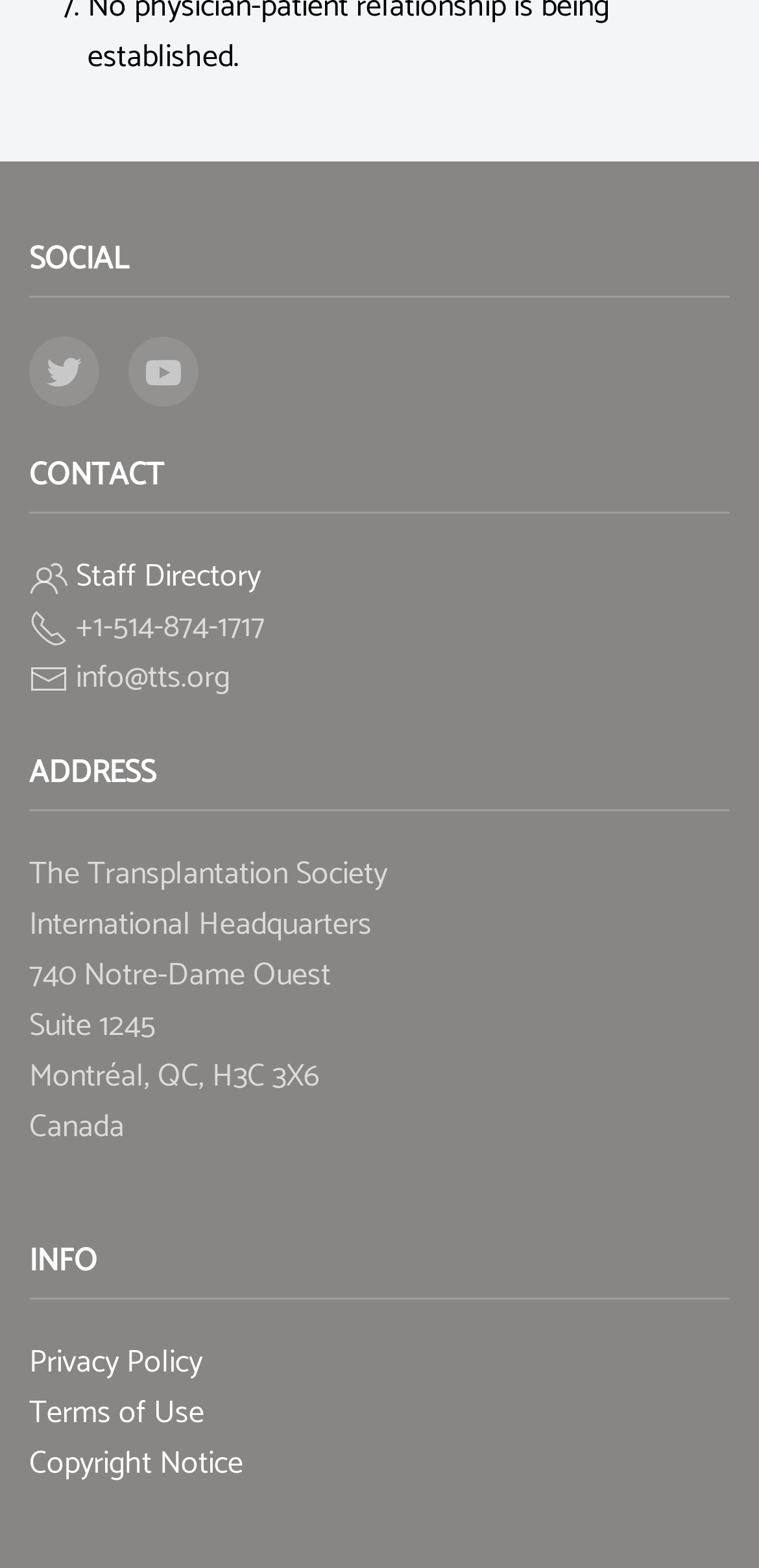Please specify the bounding box coordinates in the format (top-left x, top-left y, bottom-right x, bottom-right y), with values ranging from 0 to 1. Identify the bounding box for the UI component described as follows: Privacy Policy

[0.038, 0.852, 0.267, 0.886]